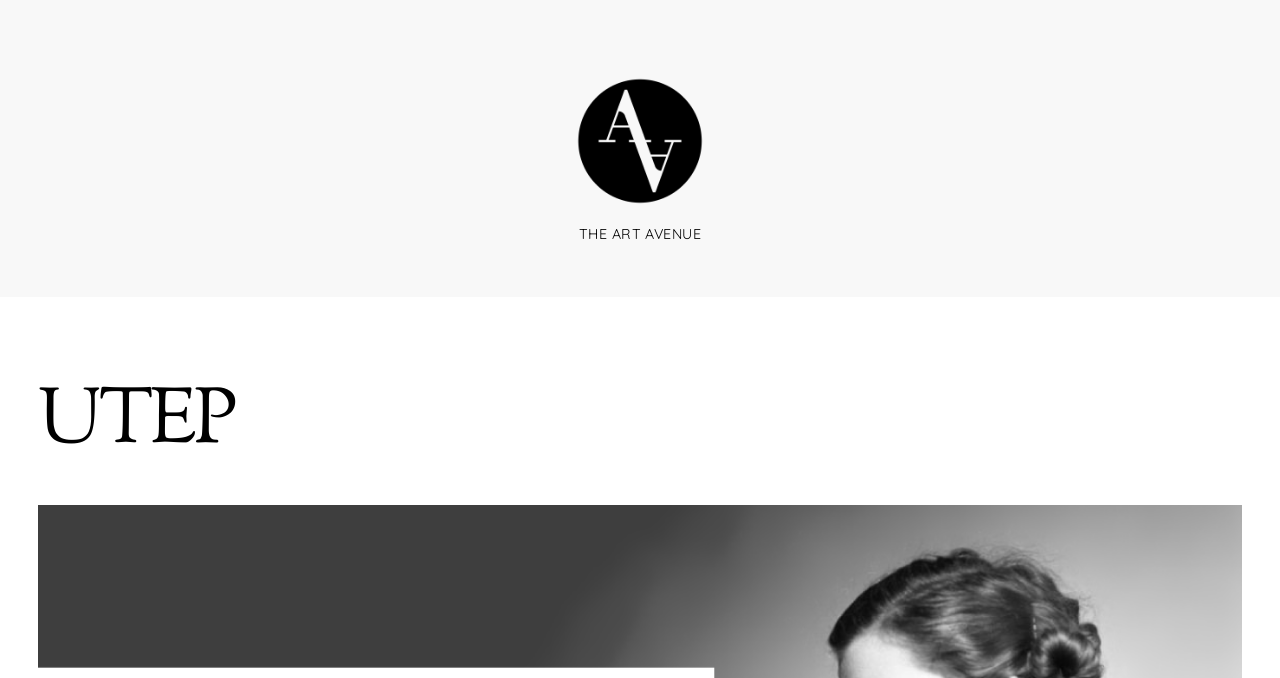Please determine the bounding box coordinates for the UI element described here. Use the format (top-left x, top-left y, bottom-right x, bottom-right y) with values bounded between 0 and 1: title="The Art Avenue"

[0.449, 0.193, 0.551, 0.334]